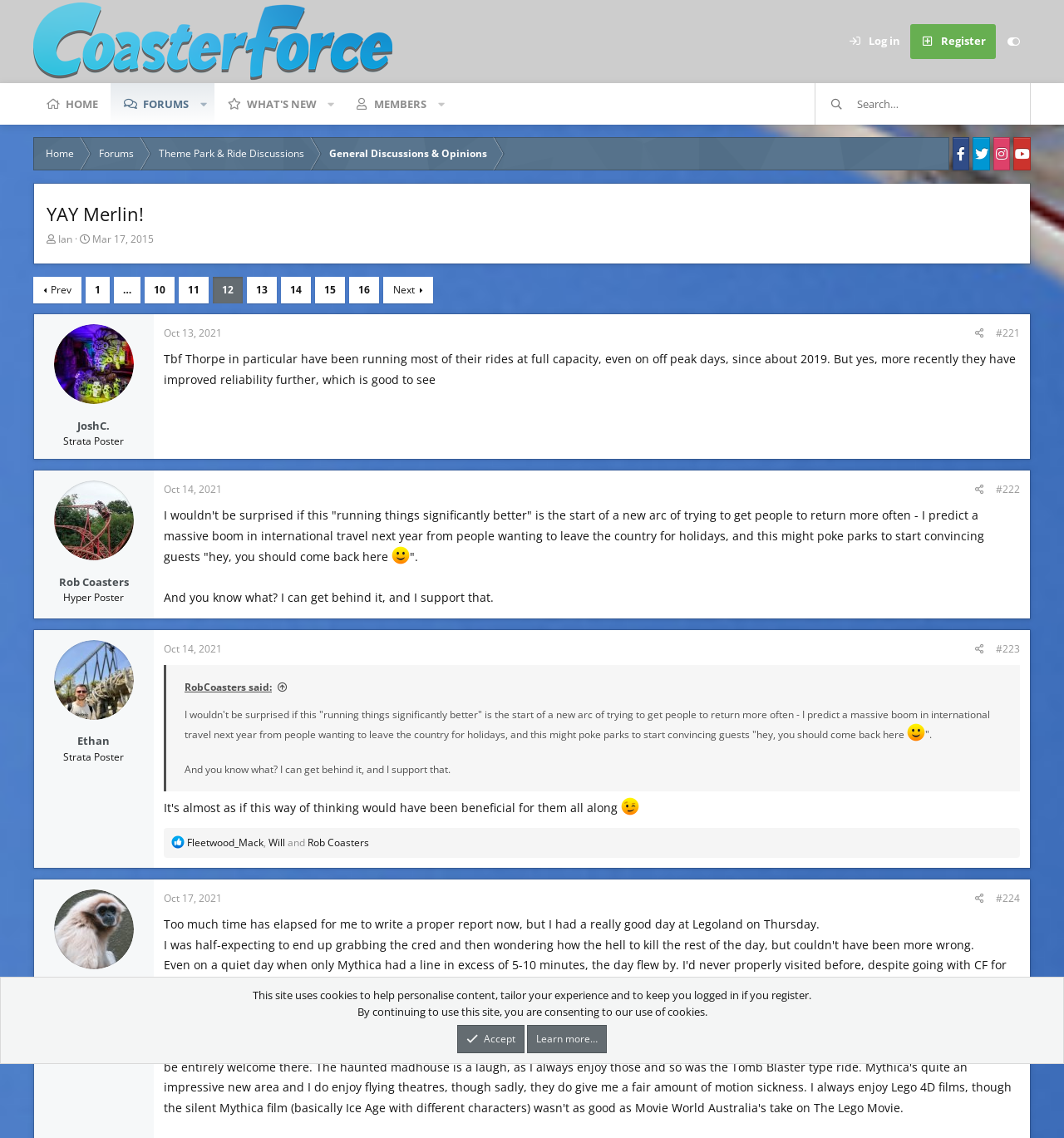Answer the question below with a single word or a brief phrase: 
How many pages are there in the thread?

At least 16